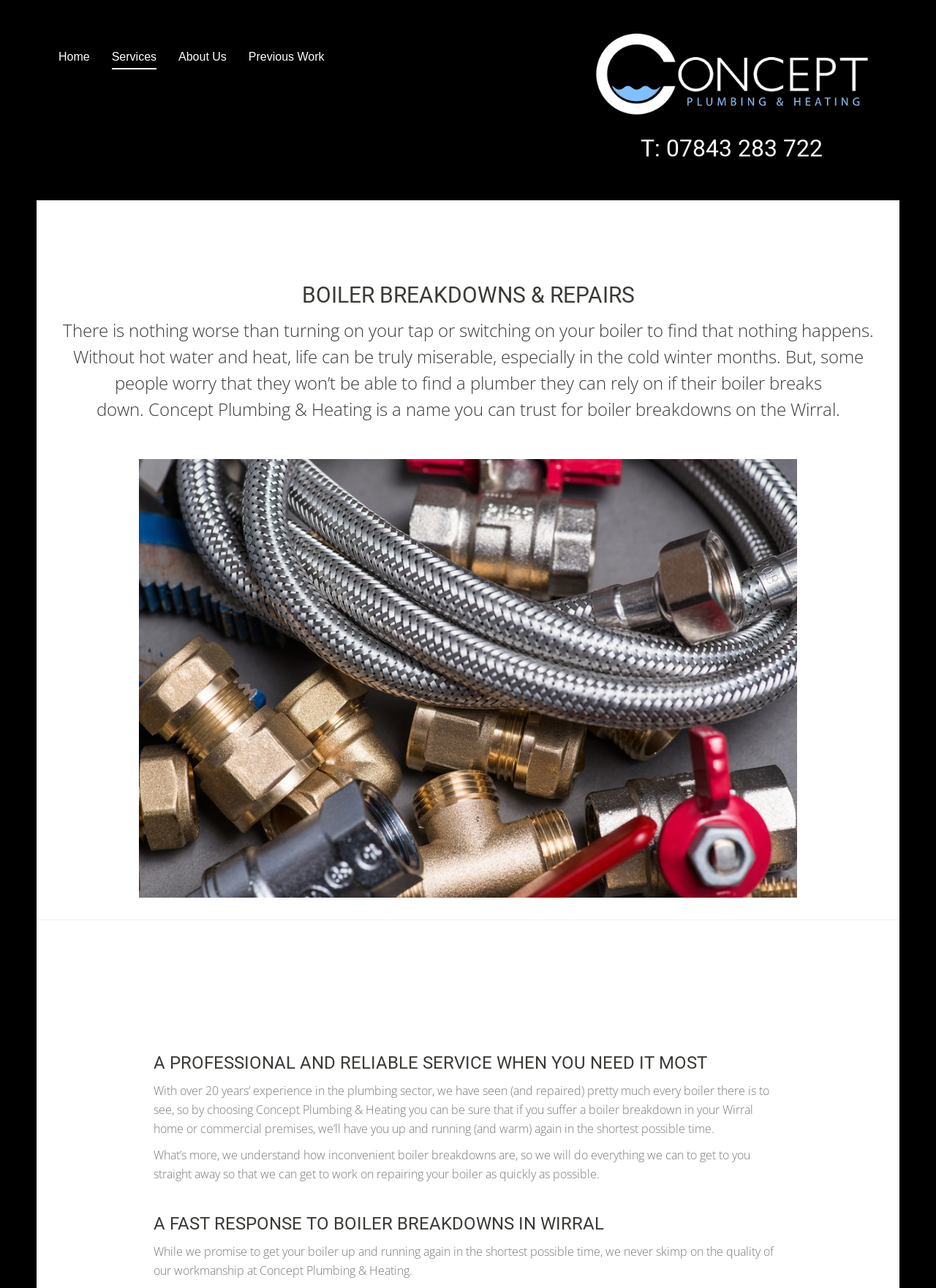Identify the bounding box coordinates for the UI element described as: "About Us". The coordinates should be provided as four floats between 0 and 1: [left, top, right, bottom].

[0.191, 0.017, 0.242, 0.071]